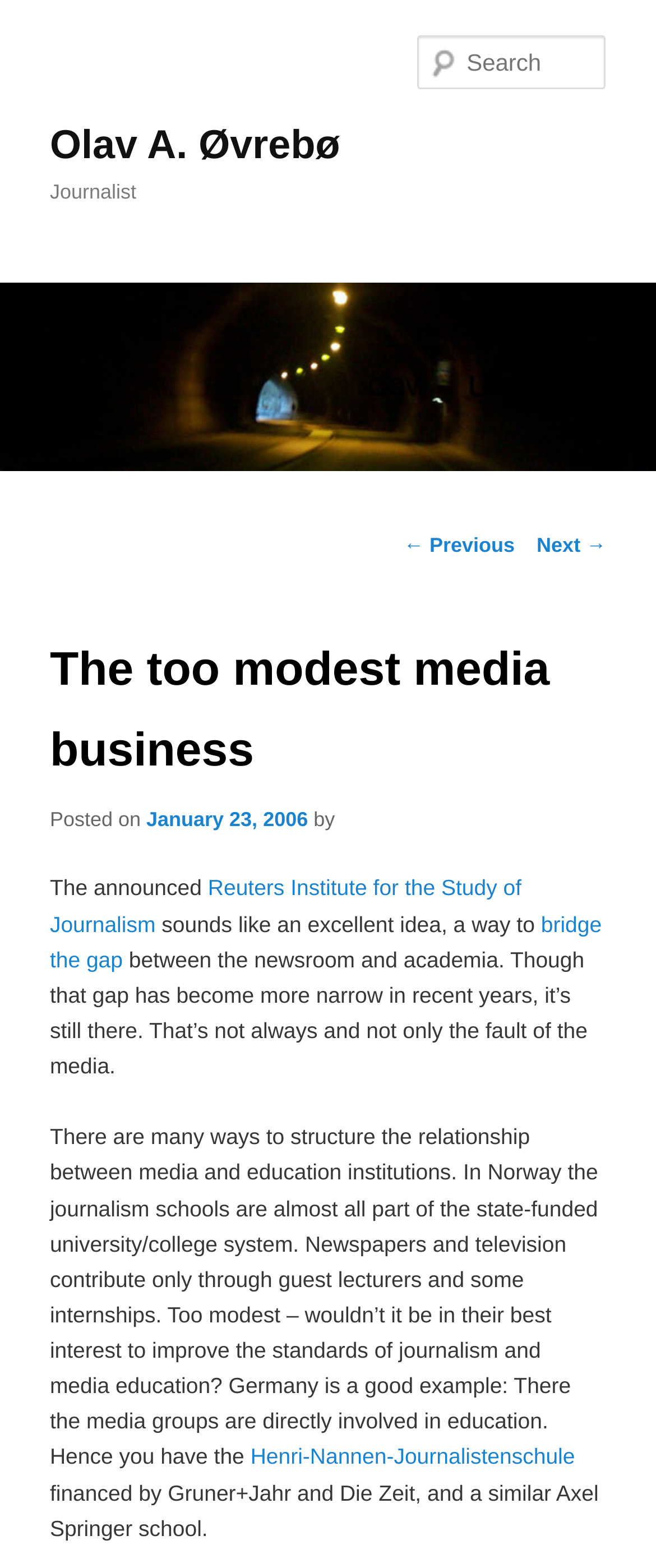What is the purpose of the textbox?
Based on the screenshot, answer the question with a single word or phrase.

Search